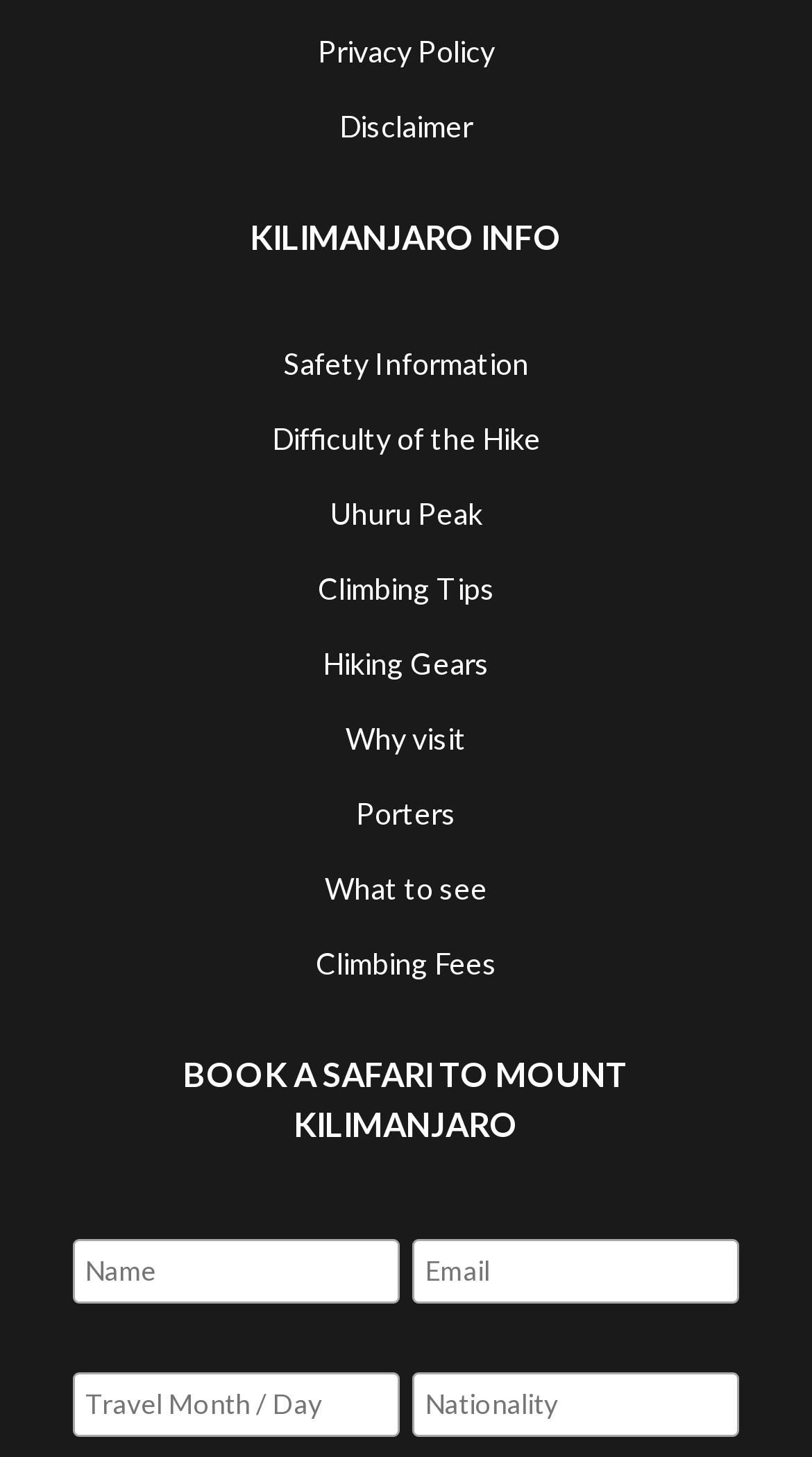What type of information is provided in the 'Safety Information' section?
Answer the question with a single word or phrase by looking at the picture.

Hiking safety